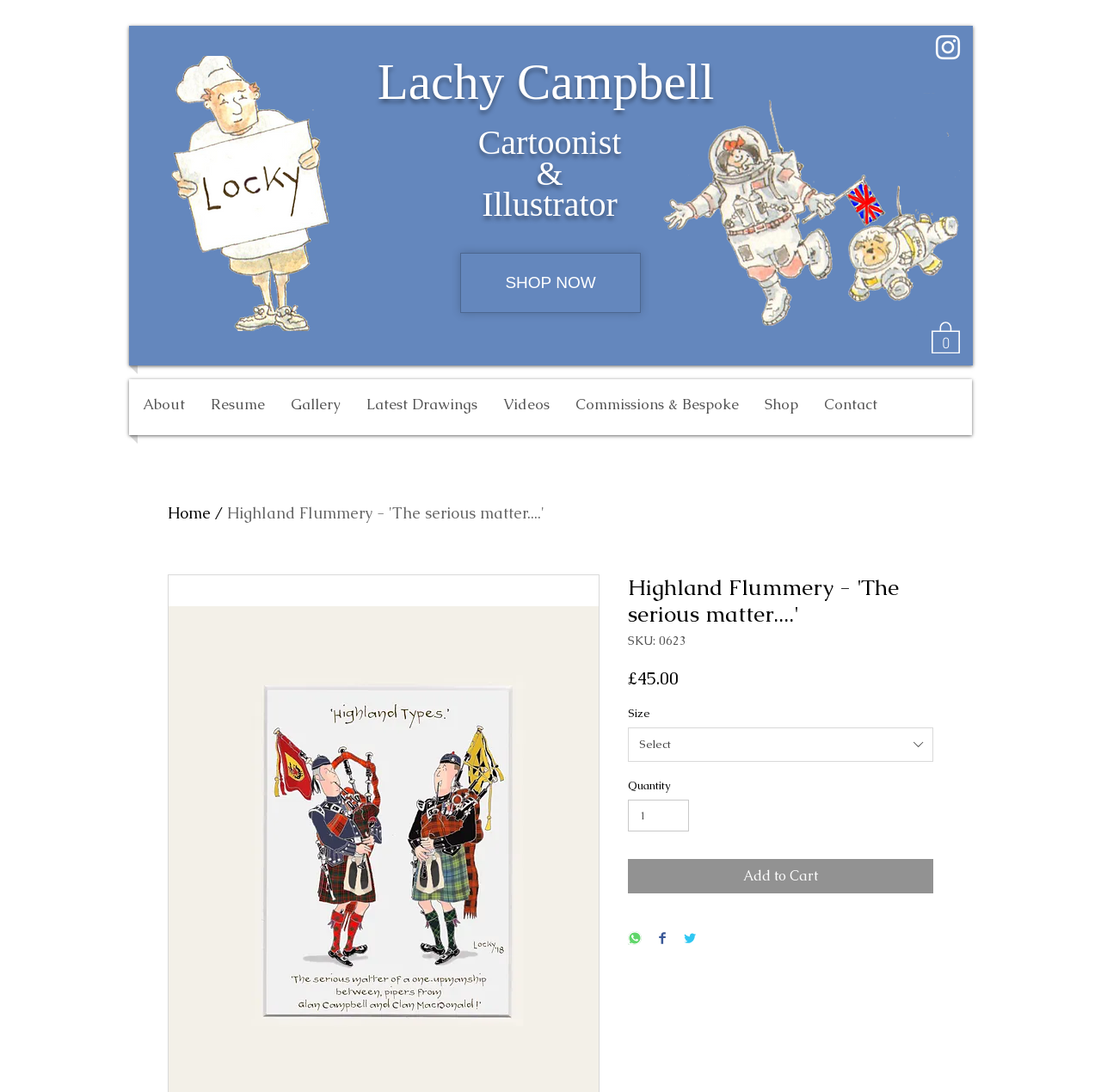Utilize the information from the image to answer the question in detail:
What social media platforms can the product be shared on?

The product can be shared on WhatsApp, Facebook, and Twitter, as indicated by the presence of buttons with these social media platforms' logos and names.